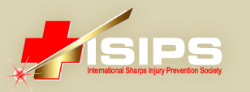Please answer the following question using a single word or phrase: What is the background color of the logo?

Soft beige